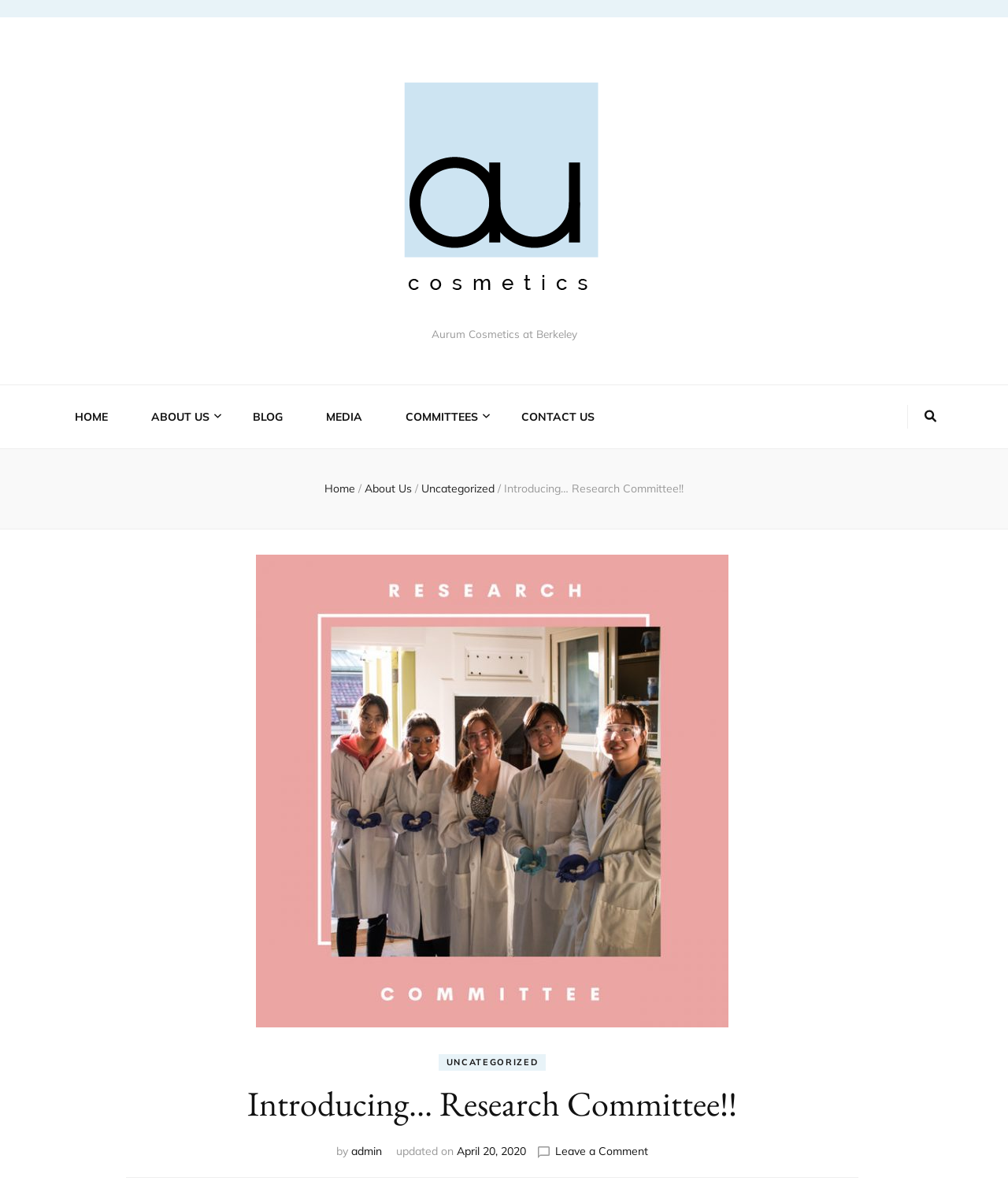Describe the webpage meticulously, covering all significant aspects.

The webpage is about introducing the Research Committee of Aurum Cosmetics at Berkeley. At the top, there is a link to an unspecified page. Below it, the title "Aurum Cosmetics at Berkeley" is displayed. 

On the left side, there is a mobile menu with links to various pages, including "HOME", "ABOUT US", "BLOG", "MEDIA", "COMMITTEES", and "CONTACT US". 

On the top right, there is a search toggle button. Next to it, there are links to "Home", "About Us", and "Uncategorized". The main content of the page is an article titled "Introducing… Research Committee!!", which is also a link. 

Below the article title, there is a header with a link to "UNCATEGORIZED". The article content is not explicitly stated, but it has a heading with the same title as the page. The author of the article is "admin", and it was updated on April 20, 2020. There is also an image and a link to leave a comment on the article.